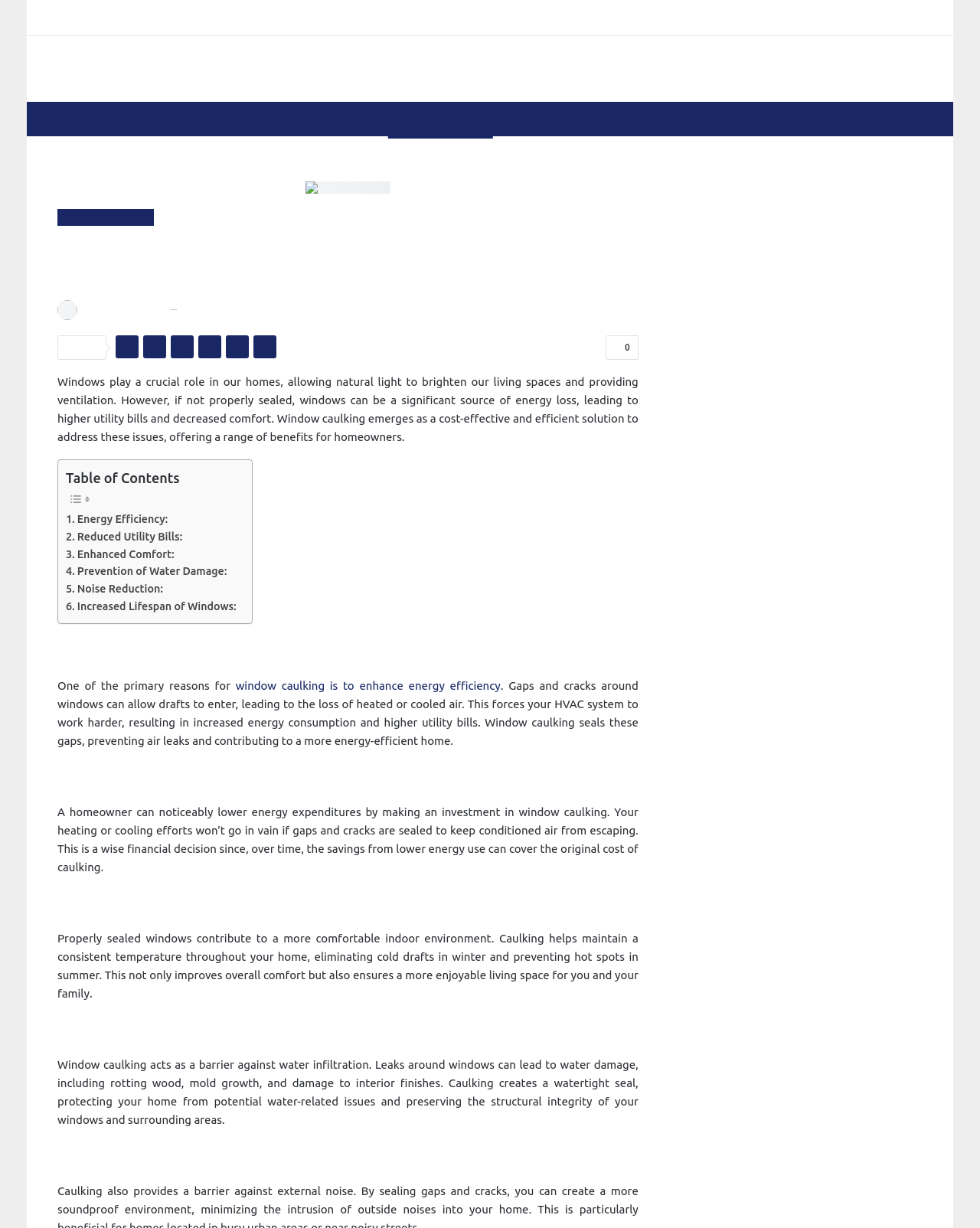Pinpoint the bounding box coordinates of the element that must be clicked to accomplish the following instruction: "View 'MOST POPULAR' articles". The coordinates should be in the format of four float numbers between 0 and 1, i.e., [left, top, right, bottom].

[0.691, 0.251, 0.799, 0.265]